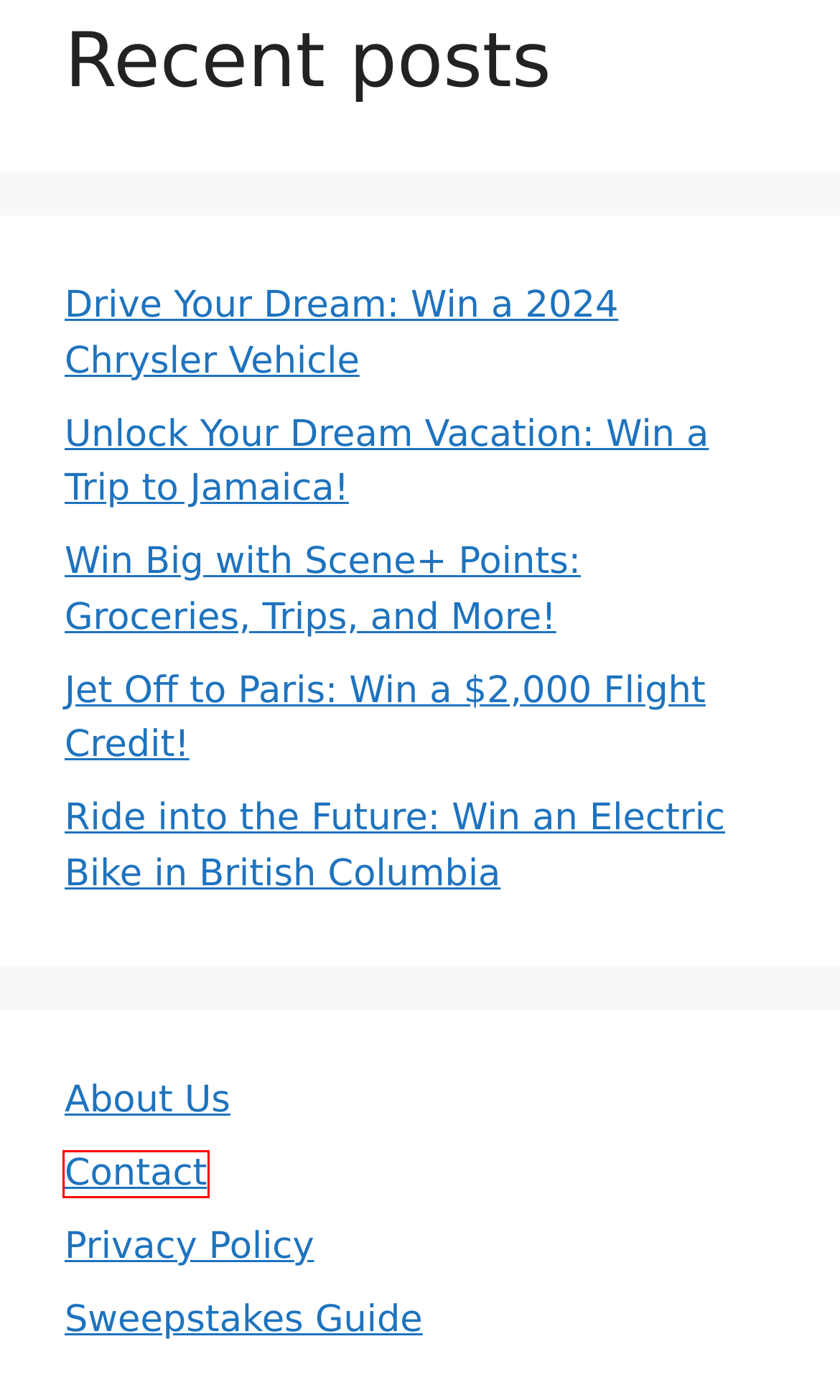You have received a screenshot of a webpage with a red bounding box indicating a UI element. Please determine the most fitting webpage description that matches the new webpage after clicking on the indicated element. The choices are:
A. Win Big with Scene+ Points: Groceries, Trips, and More! - Contests 4 Gamers
B. Unlock Your Dream Vacation: Win a Trip to Jamaica! - Contests 4 Gamers
C. Privacy Policy - Contests 4 Gamers
D. Ride into the Future: Win an Electric Bike in British Columbia - Contests 4 Gamers
E. About Us - Contests 4 Gamers
F. Sweepstakes Guide - Contests 4 Gamers
G. Contact - Contests 4 Gamers
H. Jet Off to Paris: Win a $2,000 Flight Credit! - Contests 4 Gamers

G